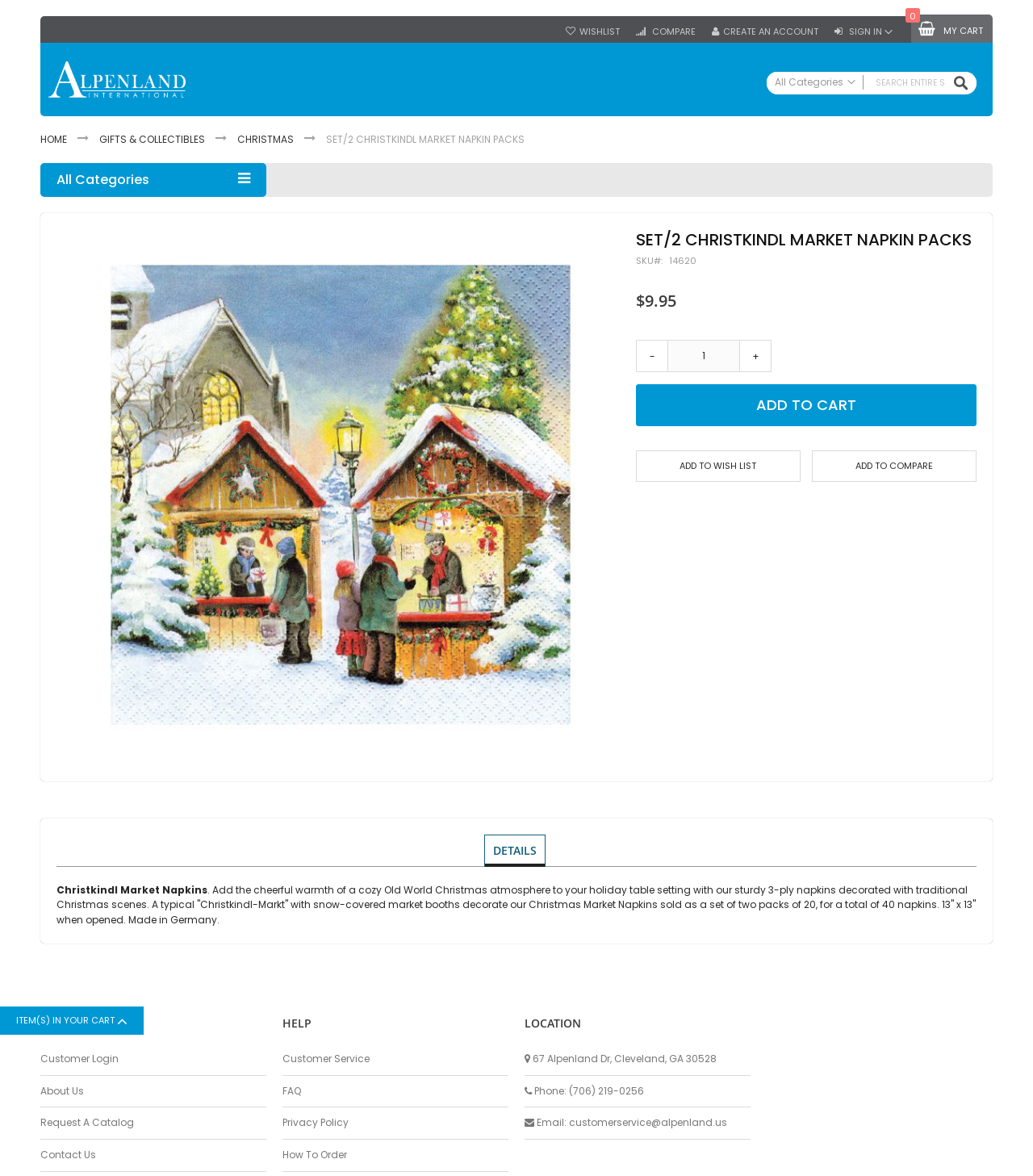How many categories are listed on the webpage?
Please give a detailed answer to the question using the information shown in the image.

I found the answer by looking at the list of categories on the webpage, which includes 'All Categories', 'Made In Germany', 'Gifts & Collectibles', and many others. There are too many categories to count, so I can only say that there are multiple categories listed.